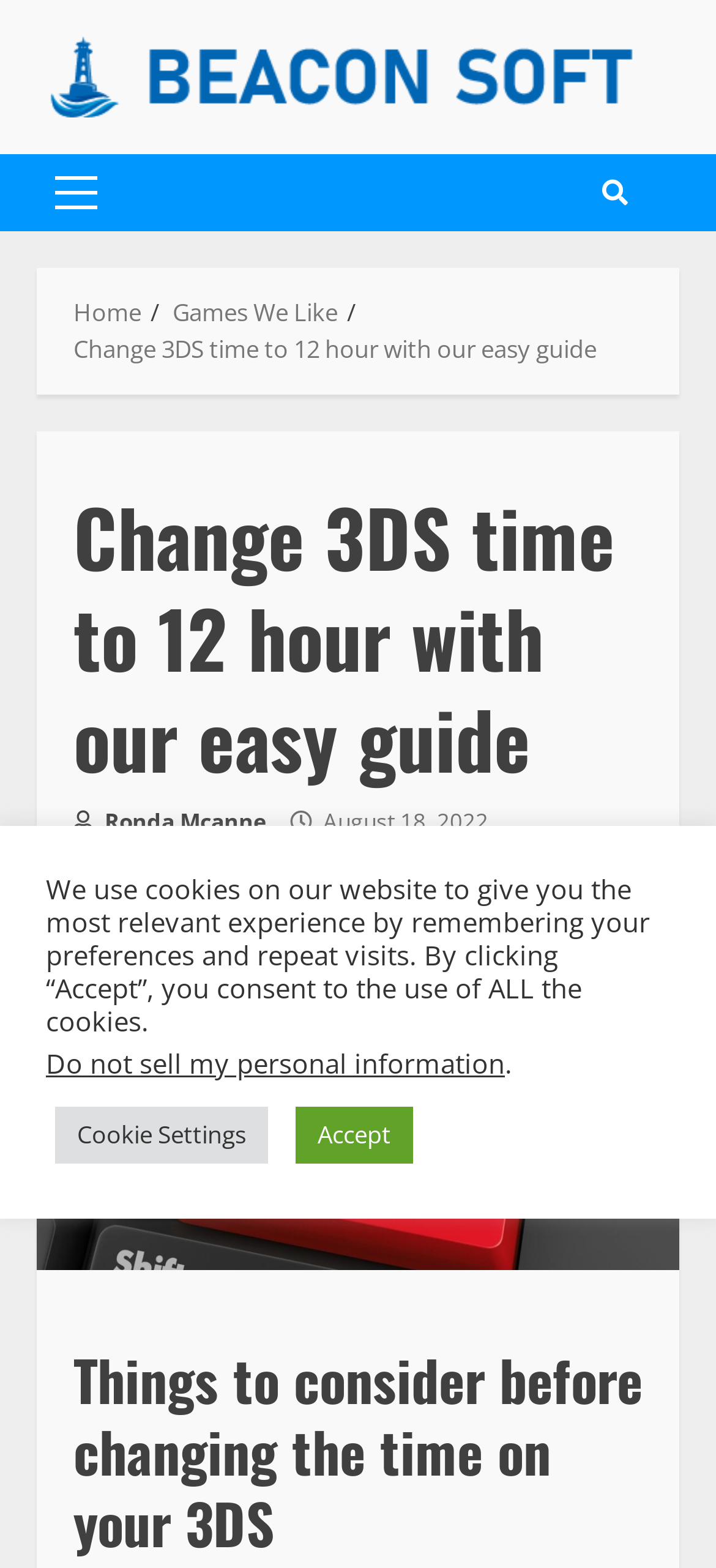Using the provided element description: "Cookie Settings", identify the bounding box coordinates. The coordinates should be four floats between 0 and 1 in the order [left, top, right, bottom].

[0.077, 0.706, 0.374, 0.742]